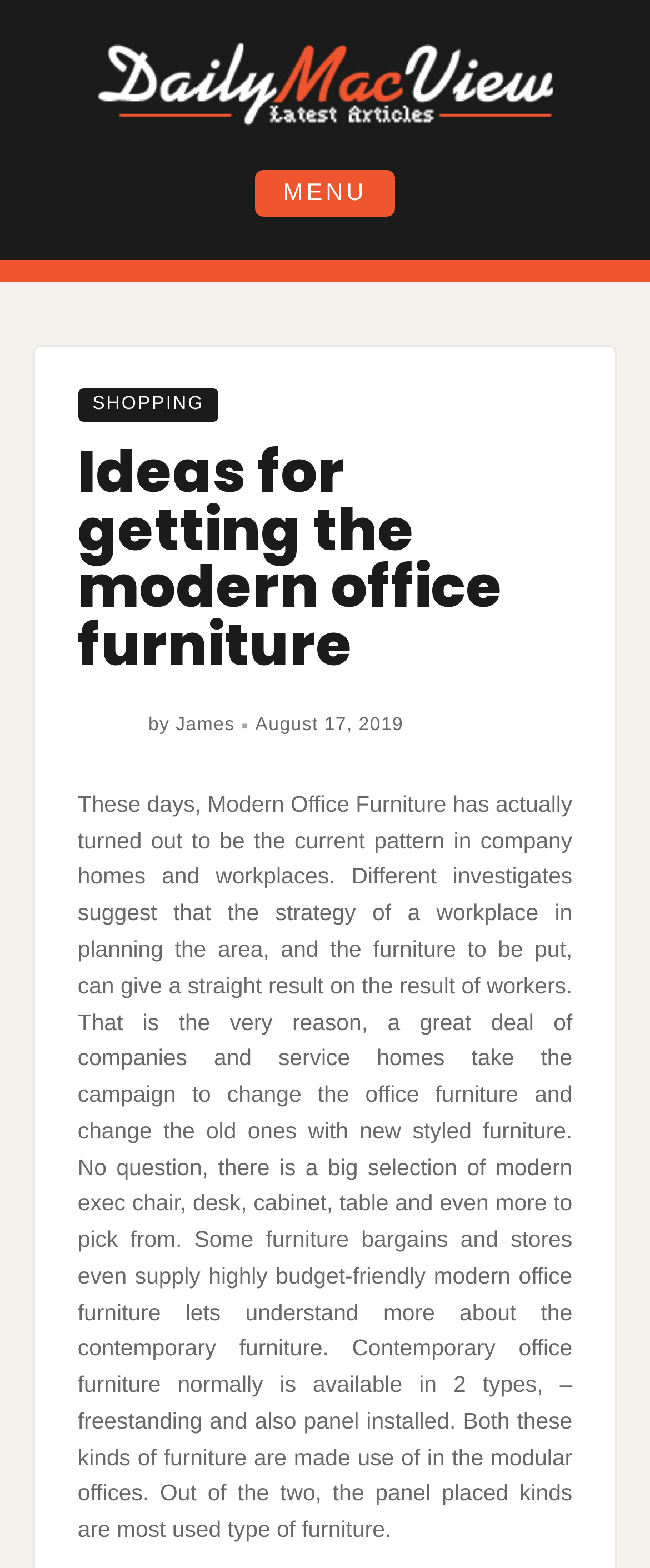Provide a brief response in the form of a single word or phrase:
What is the date of the article?

August 17, 2019